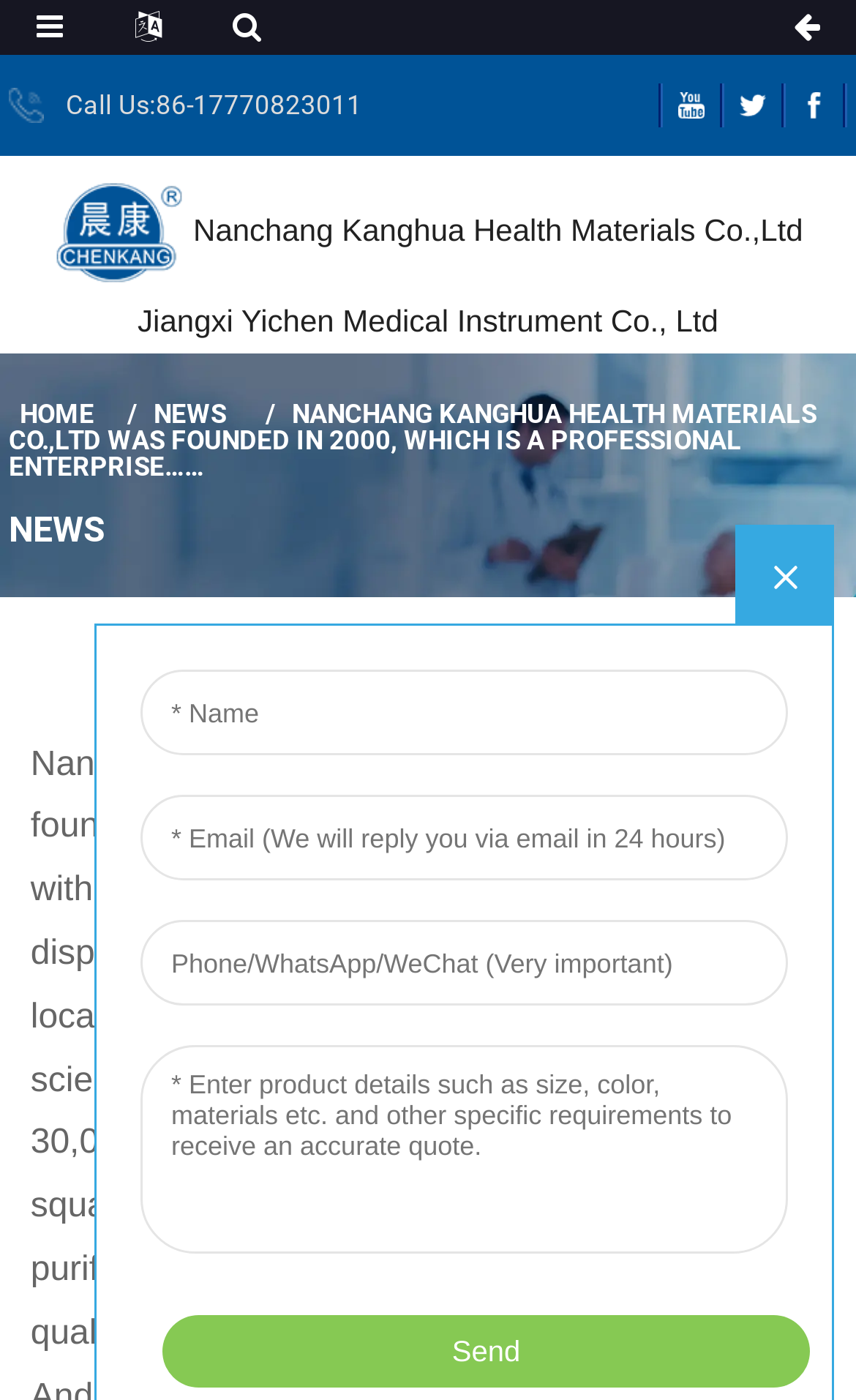Specify the bounding box coordinates of the area to click in order to follow the given instruction: "View Psi Beta Inducts New Members."

None